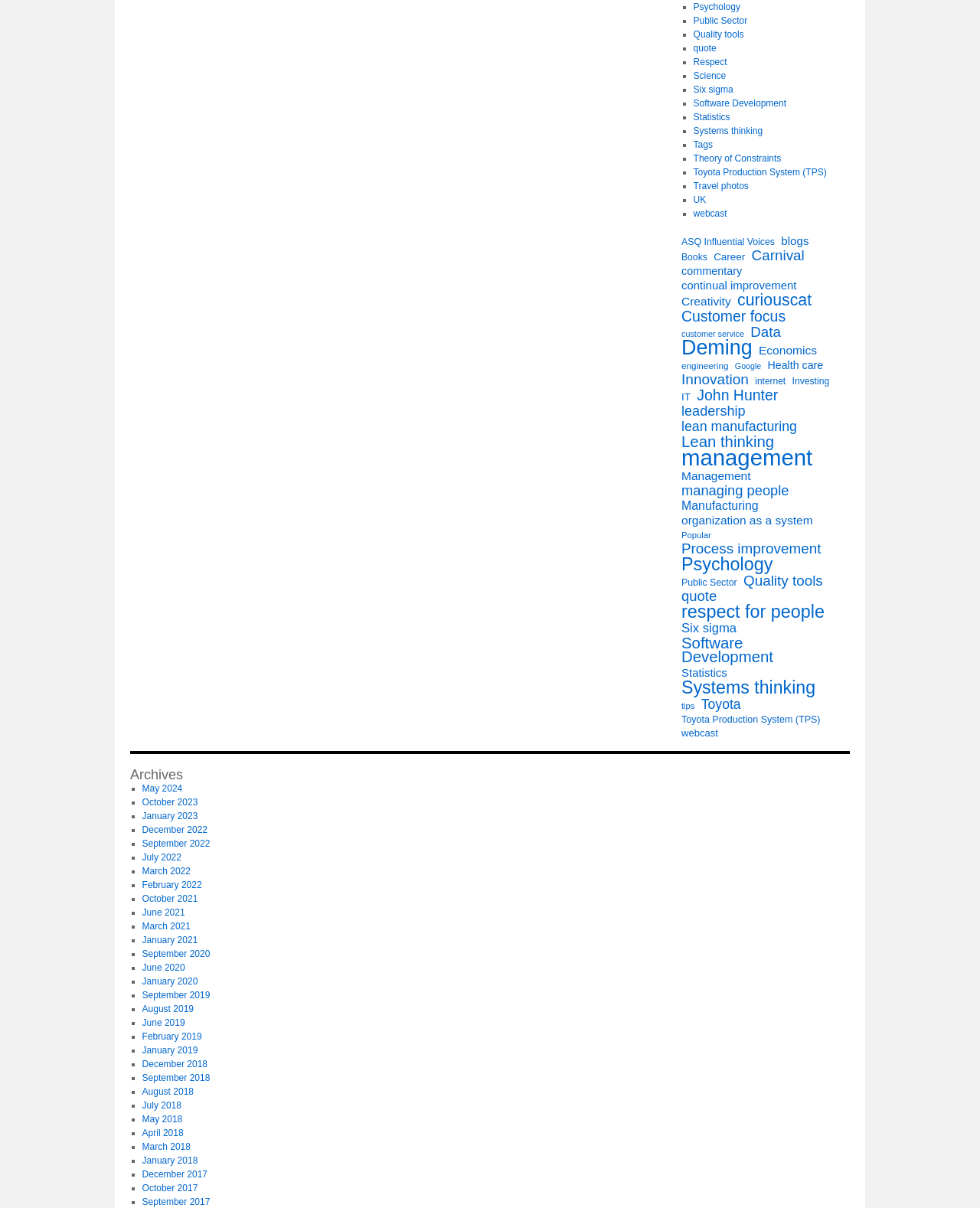Respond to the question below with a single word or phrase:
Is there a category for 'Travel photos'?

Yes